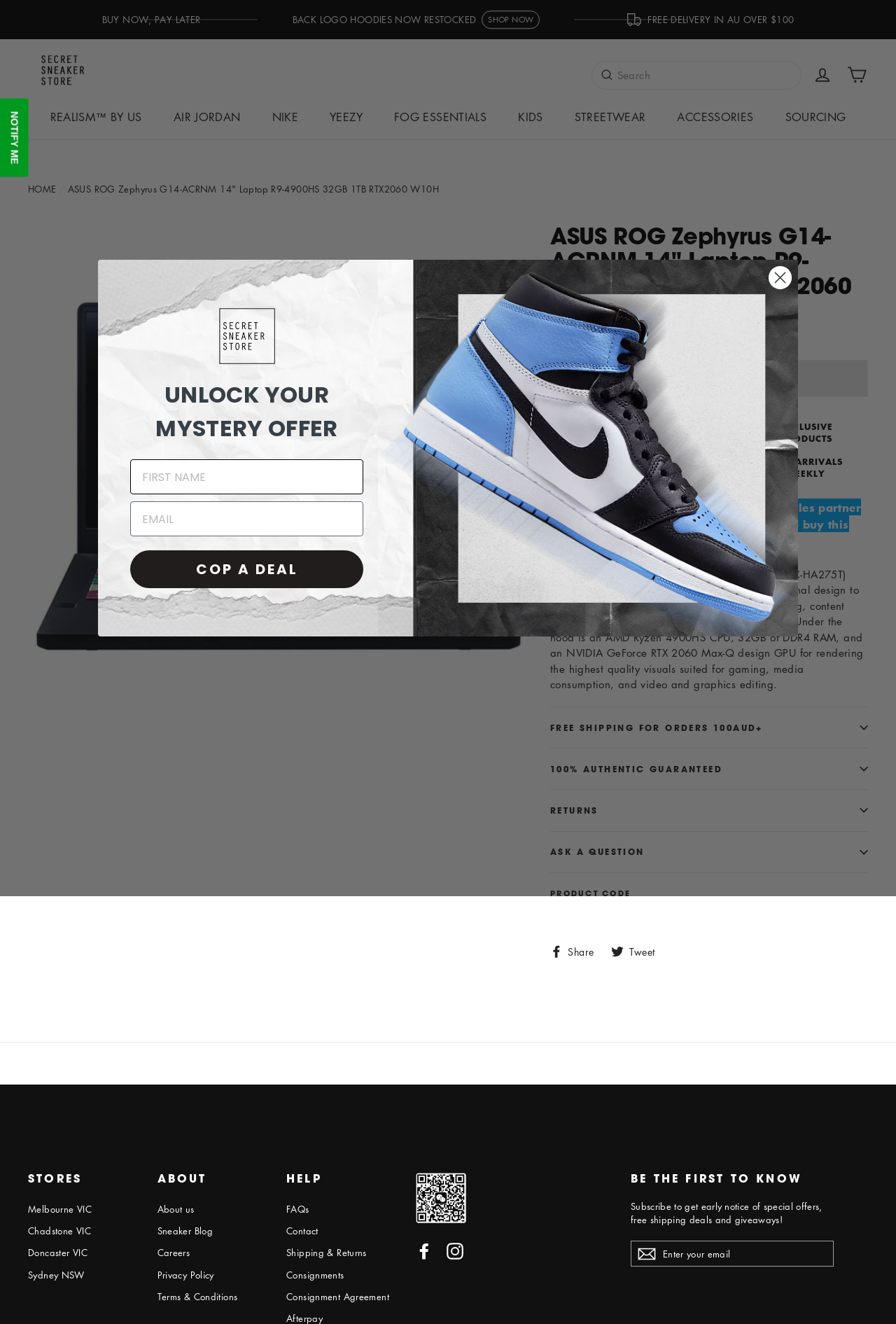Answer the question below using just one word or a short phrase: 
How can I buy the ASUS ROG Zephyrus G14-ACRNM laptop?

Join the raffle